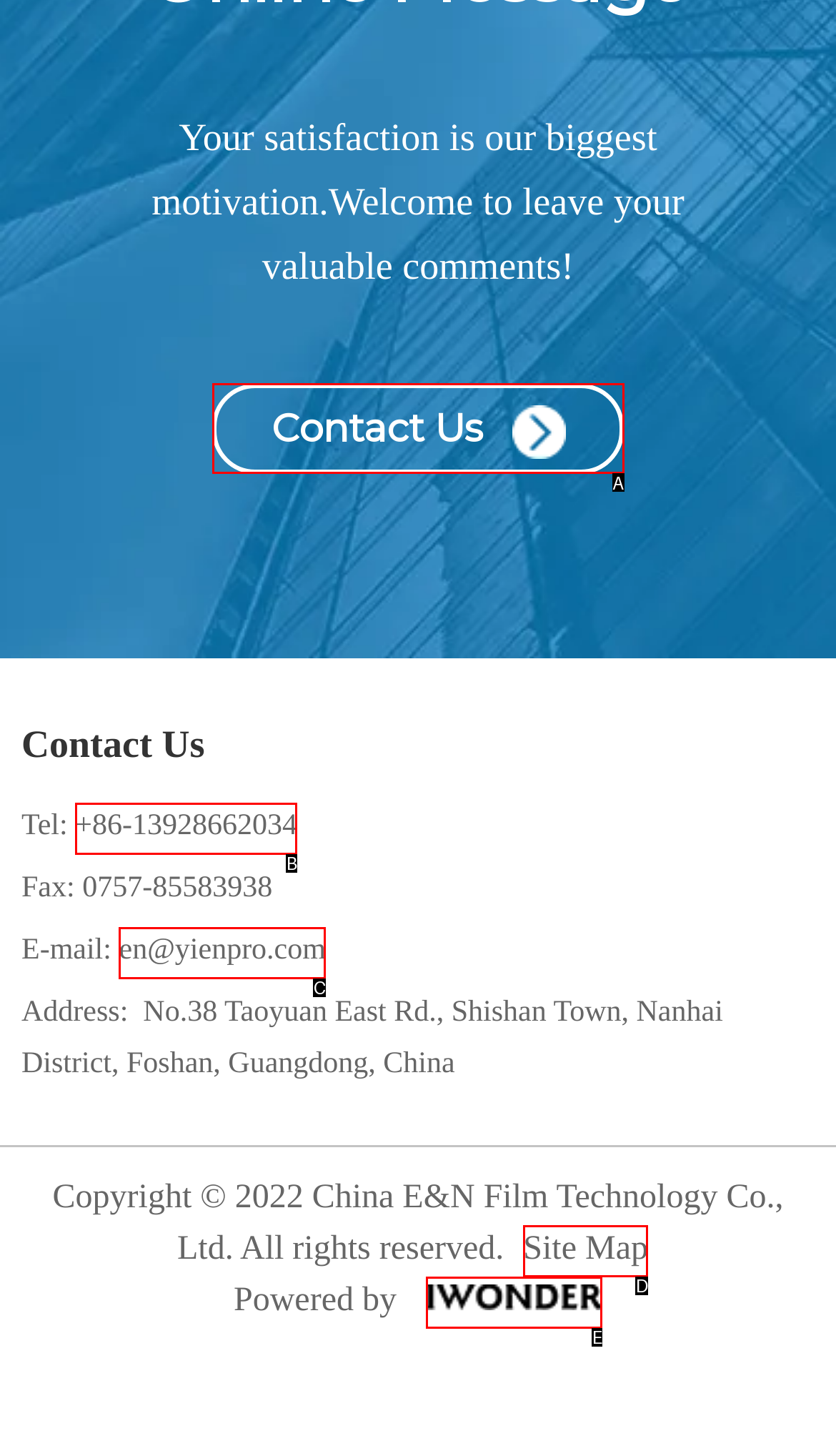Using the description: Contact Us, find the HTML element that matches it. Answer with the letter of the chosen option.

A